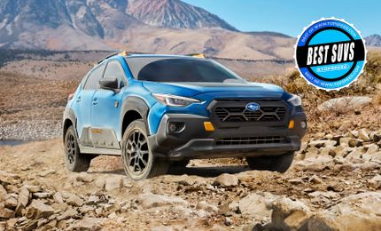What recognition has the Crosstrek received in the compact SUV category?
From the screenshot, provide a brief answer in one word or phrase.

BEST SUVS